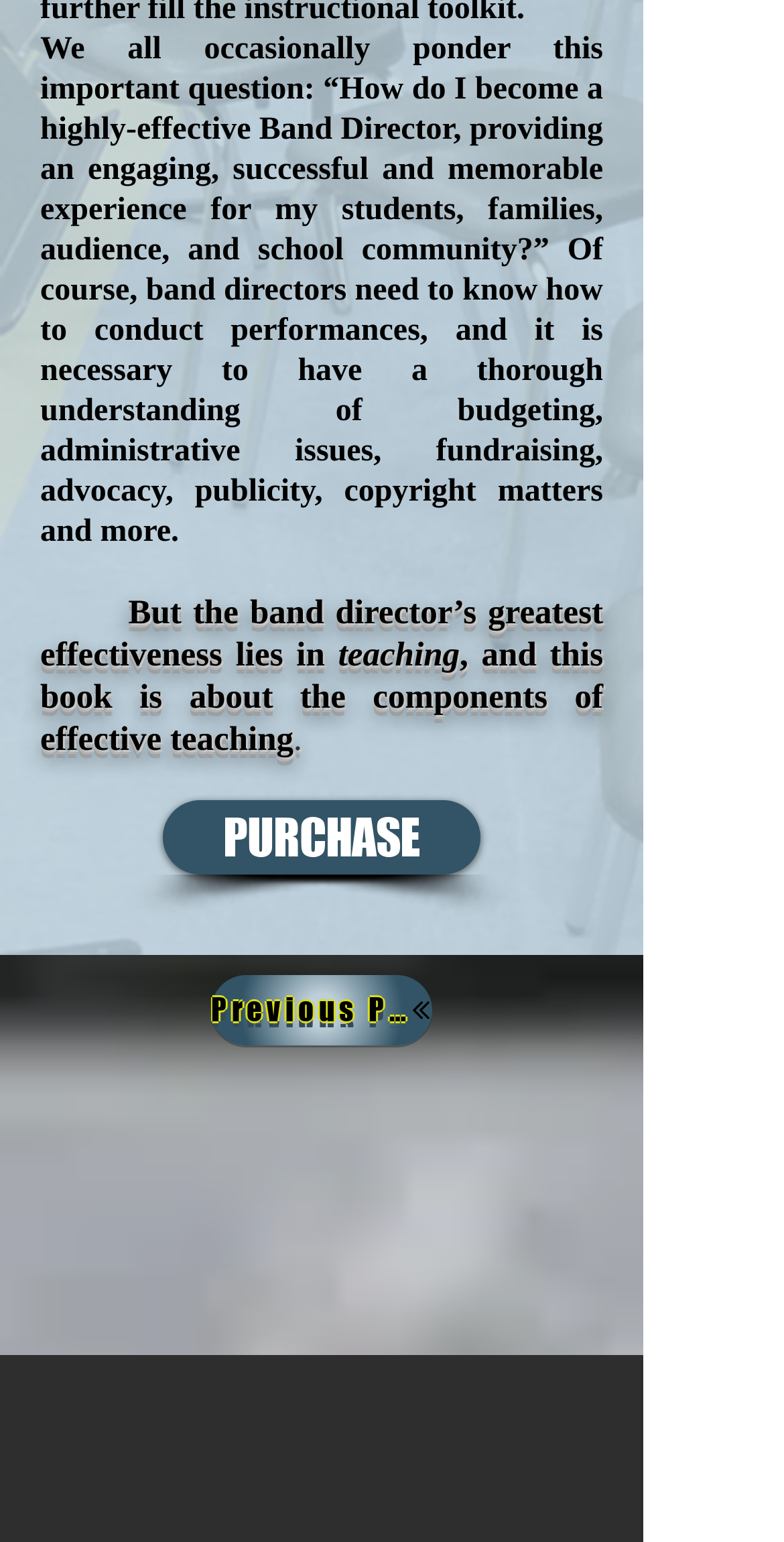Please respond to the question using a single word or phrase:
What is the focus of the book mentioned on this webpage?

Effective teaching